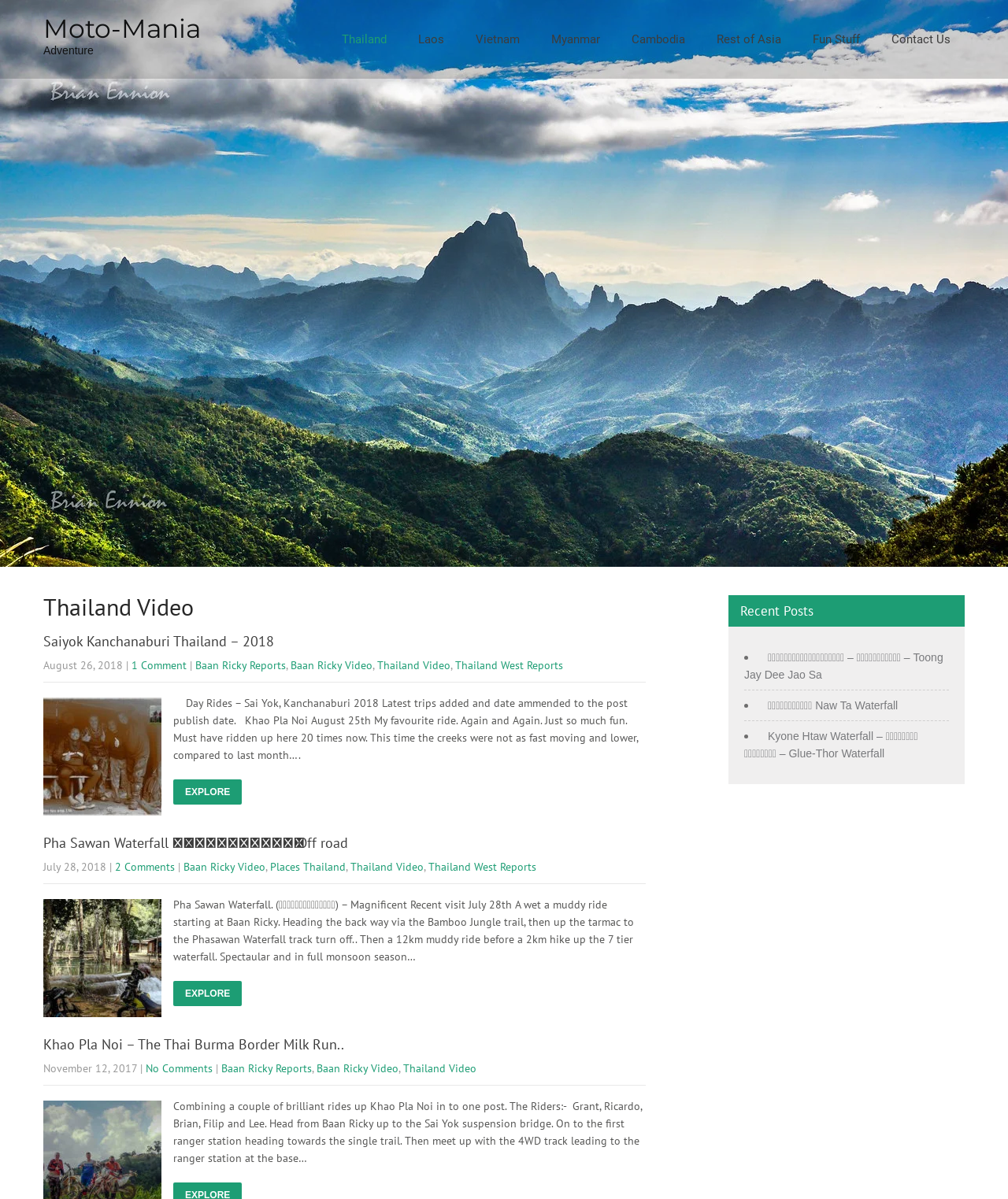Locate the UI element described by Baan Ricky Video and provide its bounding box coordinates. Use the format (top-left x, top-left y, bottom-right x, bottom-right y) with all values as floating point numbers between 0 and 1.

[0.314, 0.885, 0.395, 0.897]